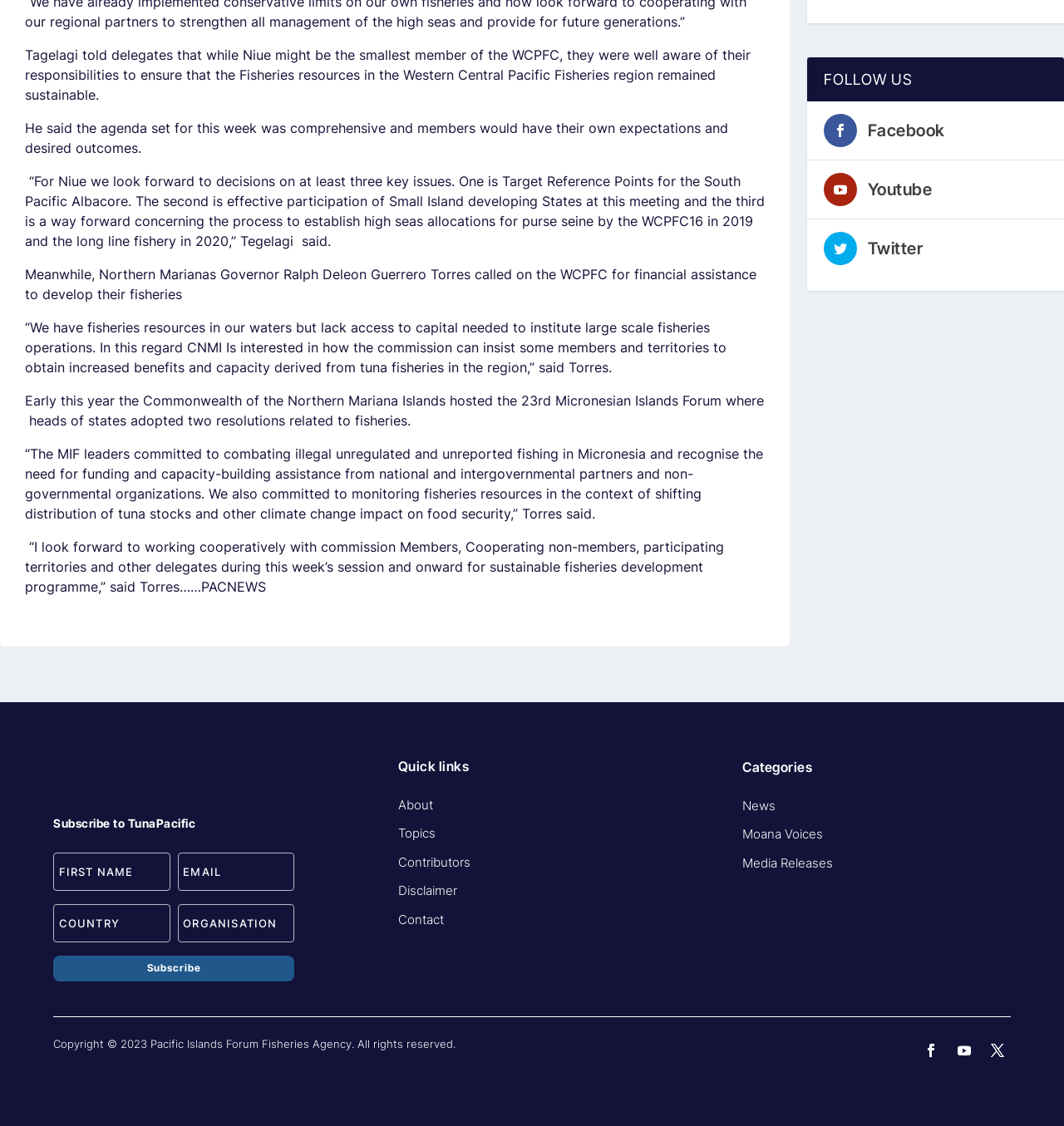What is the topic of the article?
Can you give a detailed and elaborate answer to the question?

The topic of the article can be inferred from the content of the static text elements, which mention fisheries resources, tuna fisheries, and the Western Central Pacific Fisheries region.